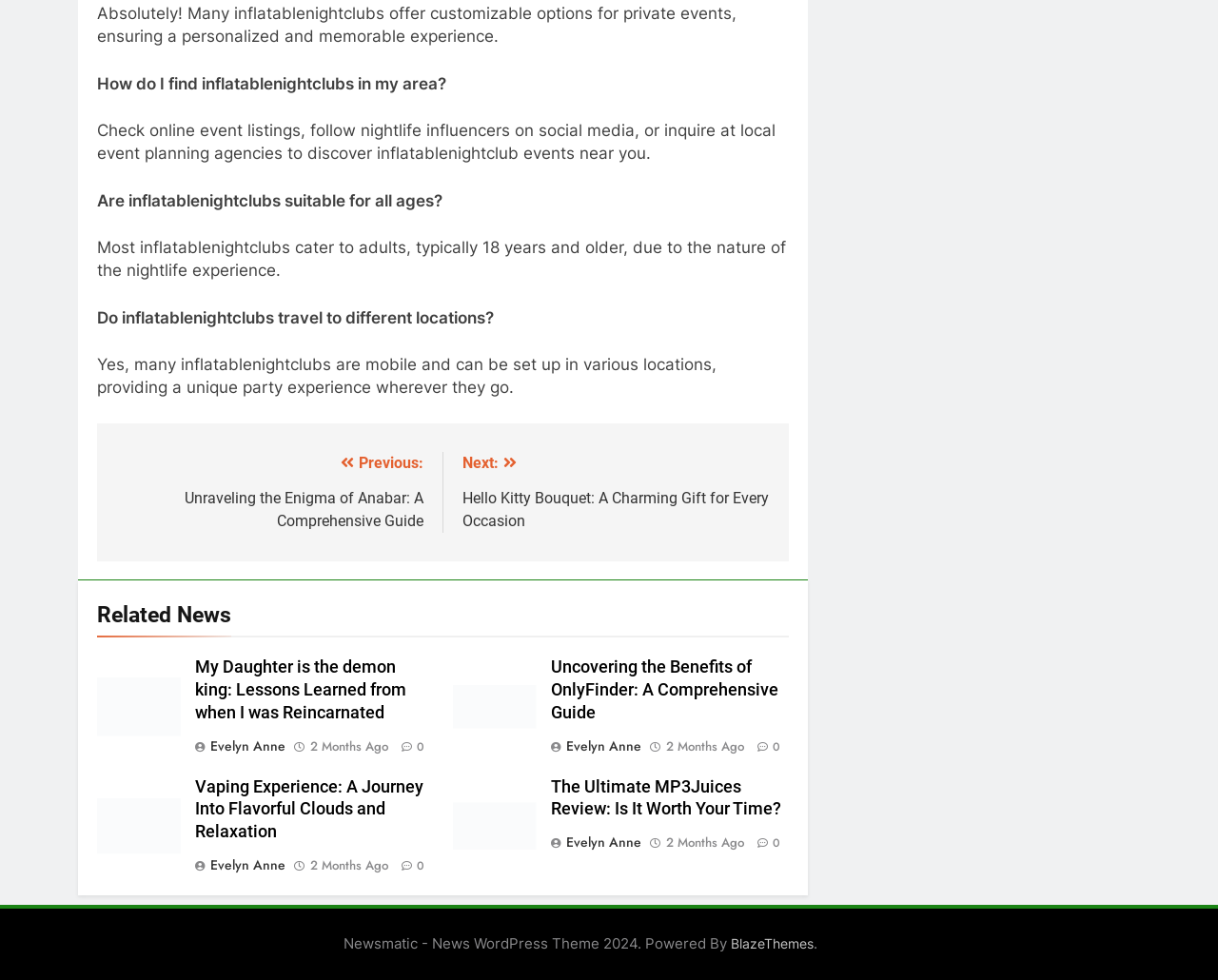What is the topic of the first article?
Provide a comprehensive and detailed answer to the question.

I determined the answer by looking at the first article section, which contains an image and a heading. The heading text is 'My Daughter is the demon king: Lessons Learned from when I was Reincarnated', so I inferred that the topic of the first article is 'My Daughter is the demon king'.